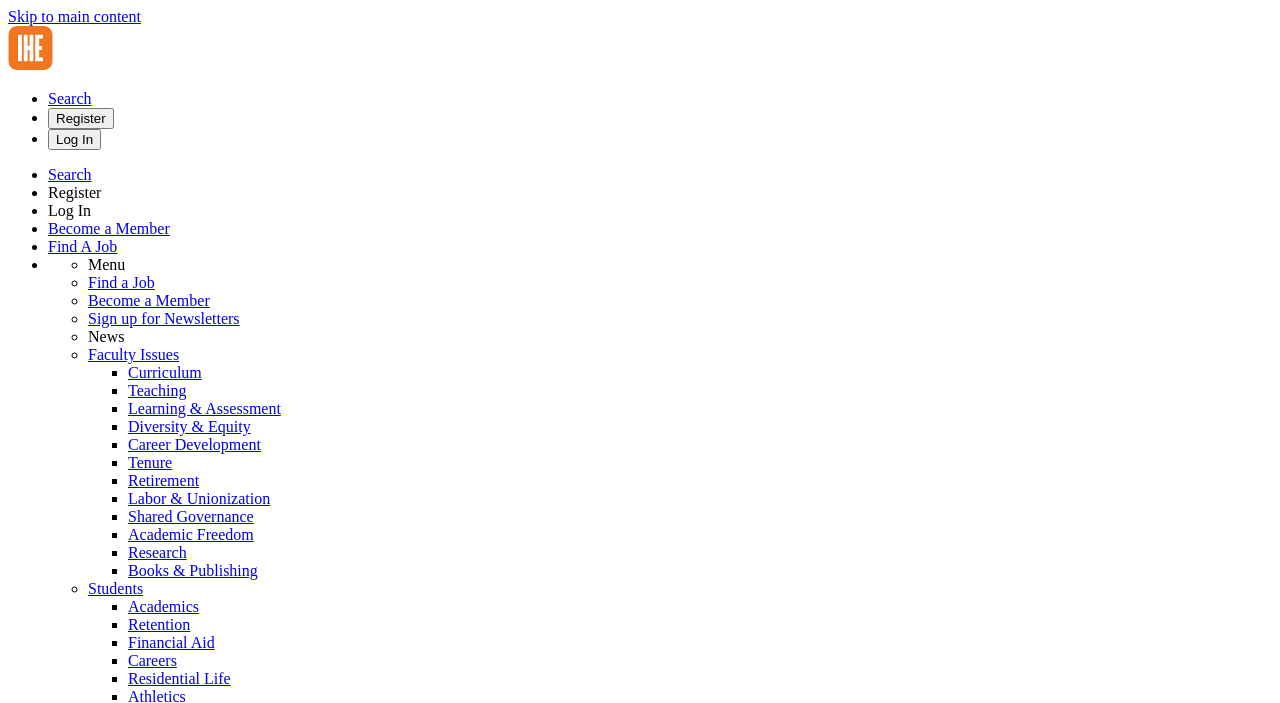Given the element description: "remediation", predict the bounding box coordinates of this UI element. The coordinates must be four float numbers between 0 and 1, given as [left, top, right, bottom].

None